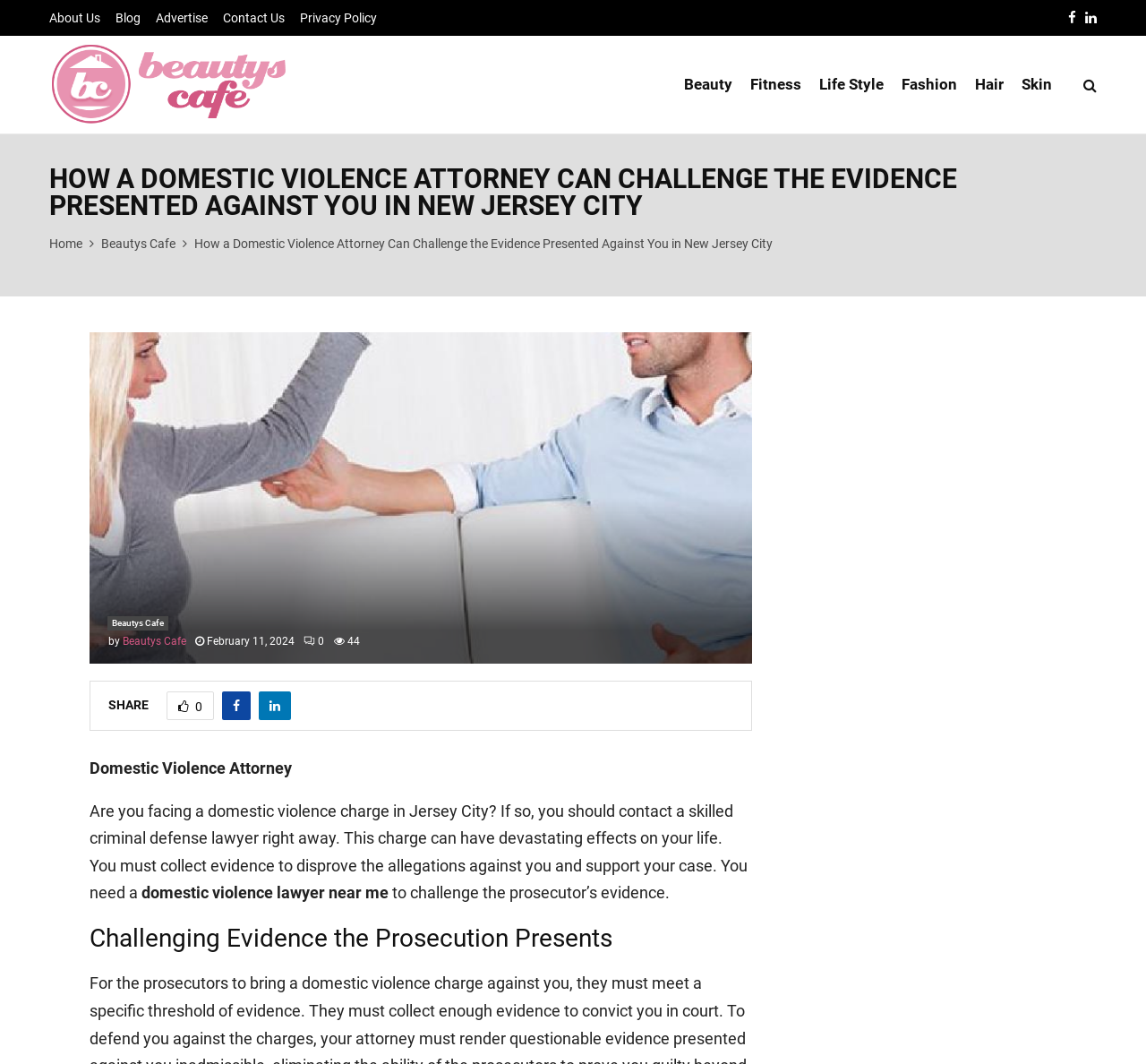Given the element description, predict the bounding box coordinates in the format (top-left x, top-left y, bottom-right x, bottom-right y), using floating point numbers between 0 and 1: Beautys Cafe

[0.094, 0.579, 0.147, 0.593]